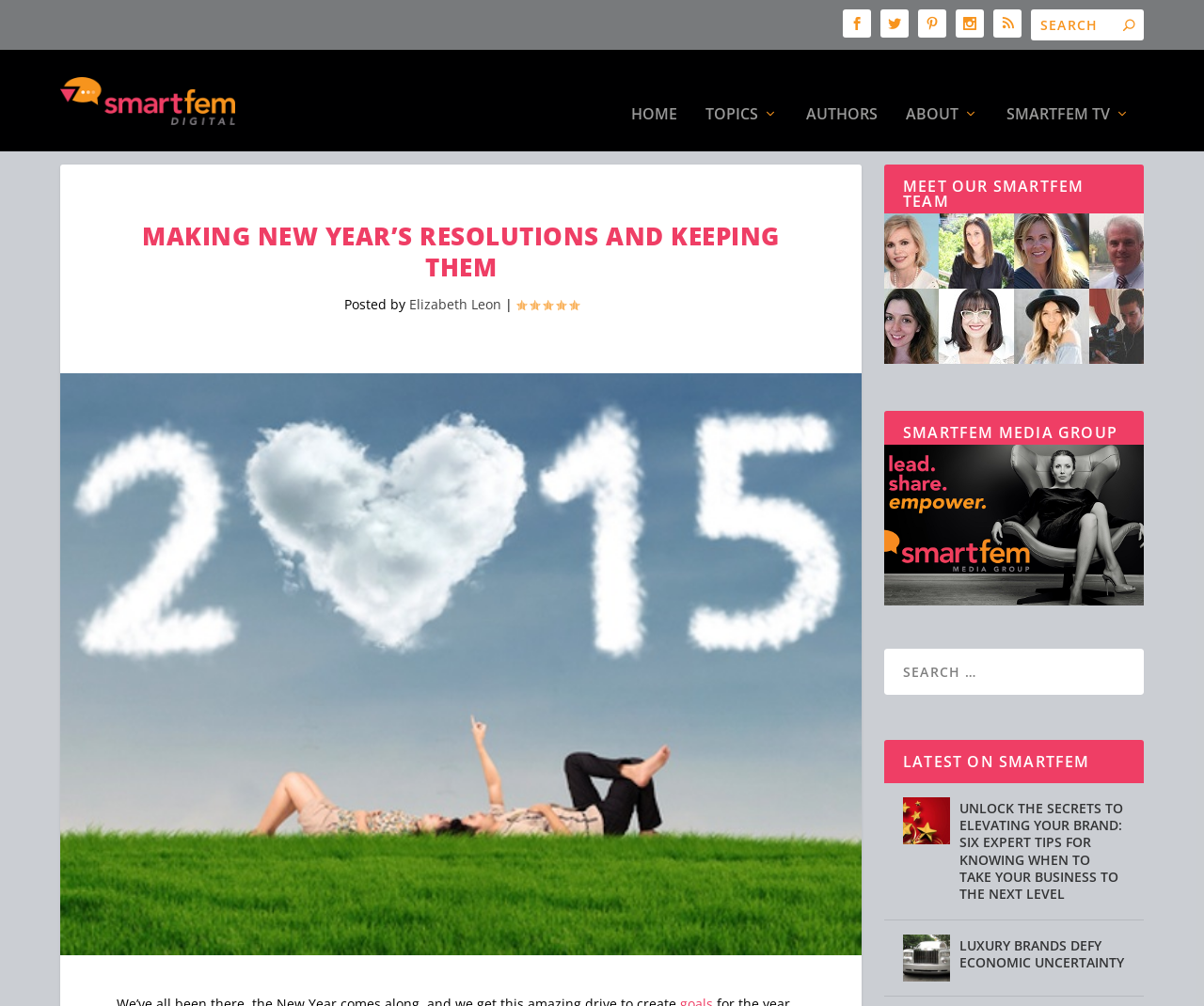Please identify the bounding box coordinates of the region to click in order to complete the given instruction: "Go to the home page". The coordinates should be four float numbers between 0 and 1, i.e., [left, top, right, bottom].

[0.524, 0.079, 0.562, 0.124]